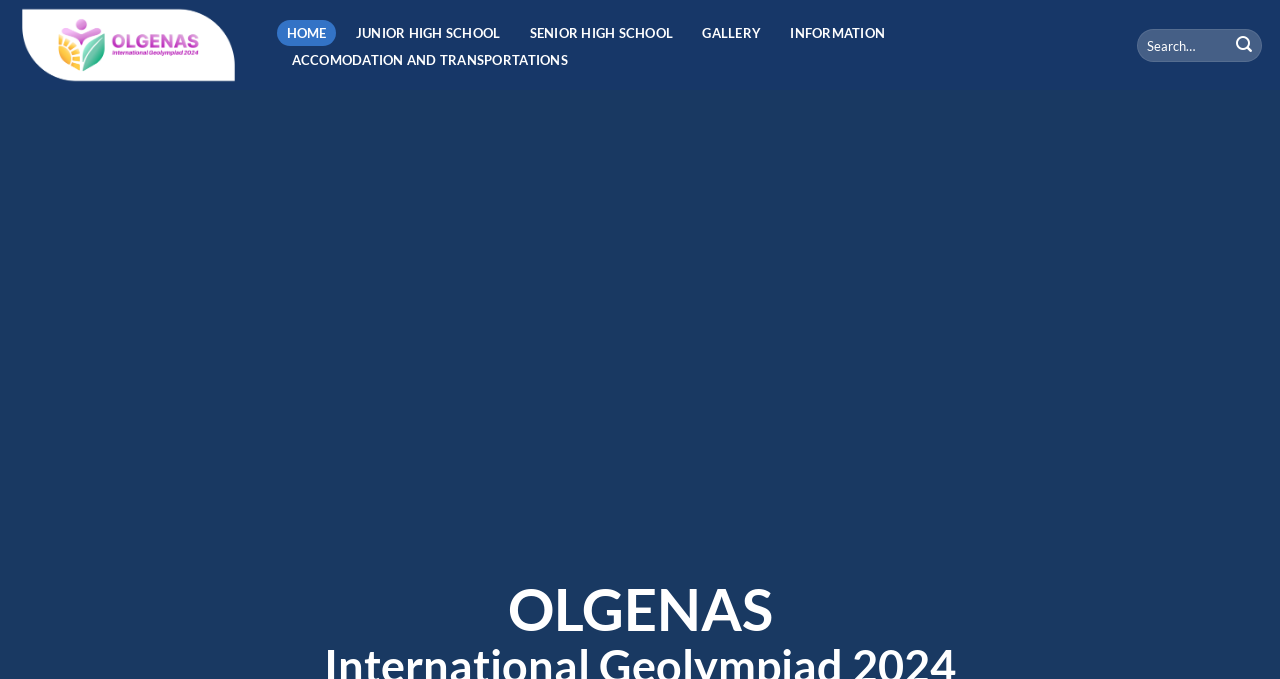Based on the element description, predict the bounding box coordinates (top-left x, top-left y, bottom-right x, bottom-right y) for the UI element in the screenshot: Accomodation and Transportations

[0.22, 0.068, 0.451, 0.107]